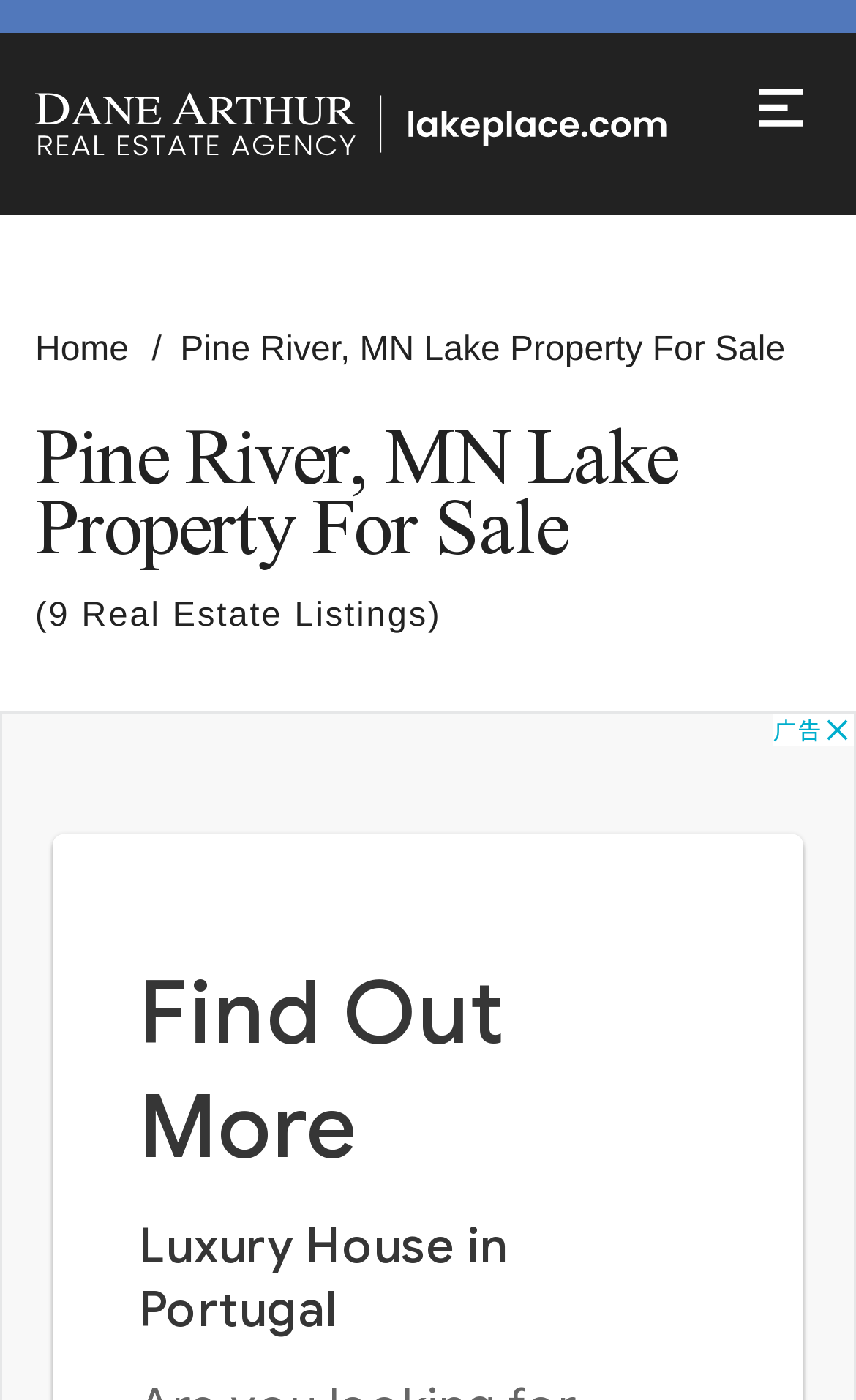What is the principal heading displayed on the webpage?

Pine River, MN Lake Property For Sale (9 Real Estate Listings)